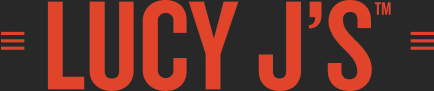Using the details in the image, give a detailed response to the question below:
What type of products does Lucy J's focus on?

Lucy J's focuses on producing legal products related to CBD, Delta 8, Delta 9, and THCa flower, catering to a market interested in these cannabinoid offerings.